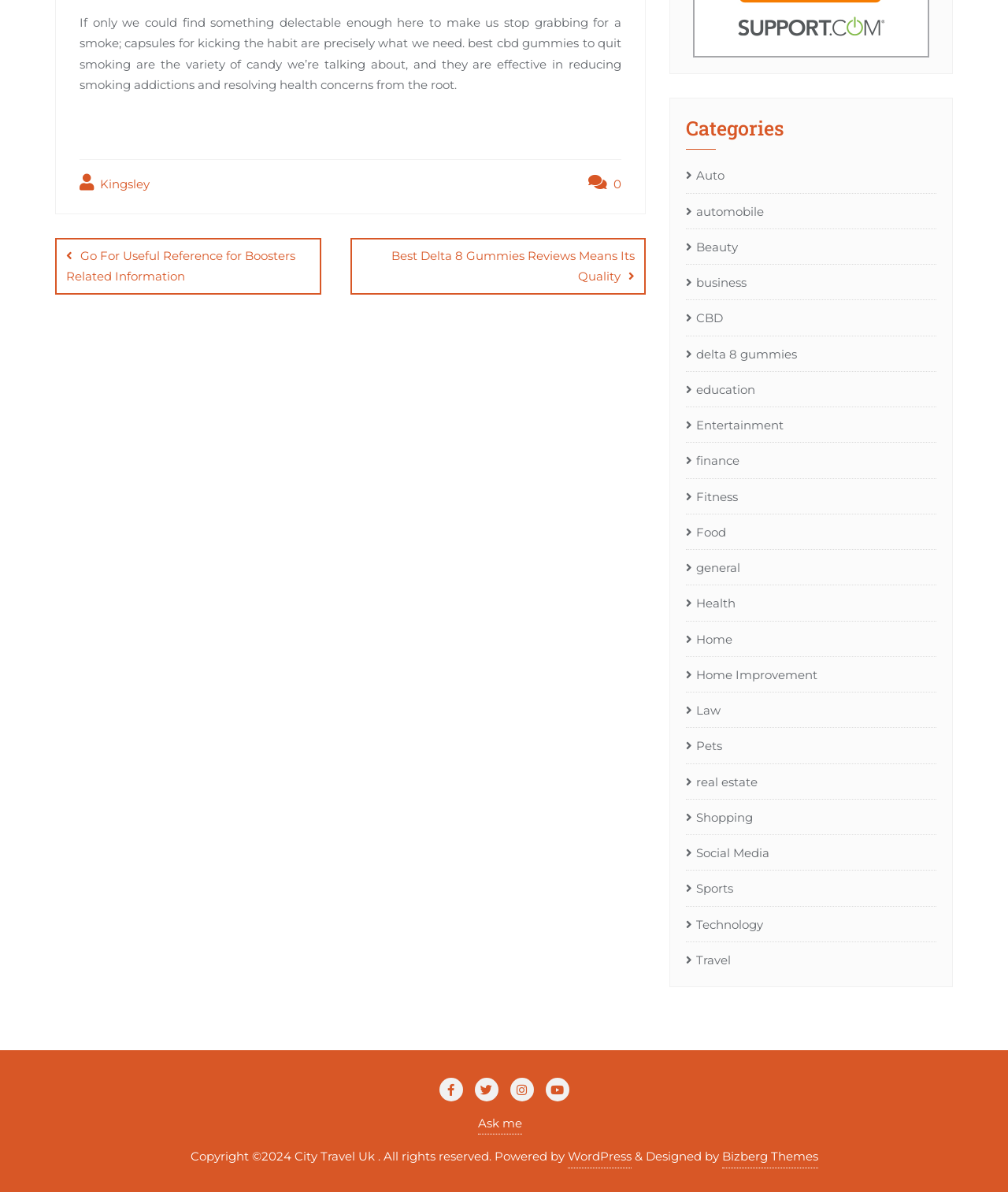Using the details in the image, give a detailed response to the question below:
What is the topic of the article?

The topic of the article can be inferred from the first static text element, which mentions 'best cbd gummies to quit smoking' and discusses their effectiveness in reducing smoking addictions and resolving health concerns.